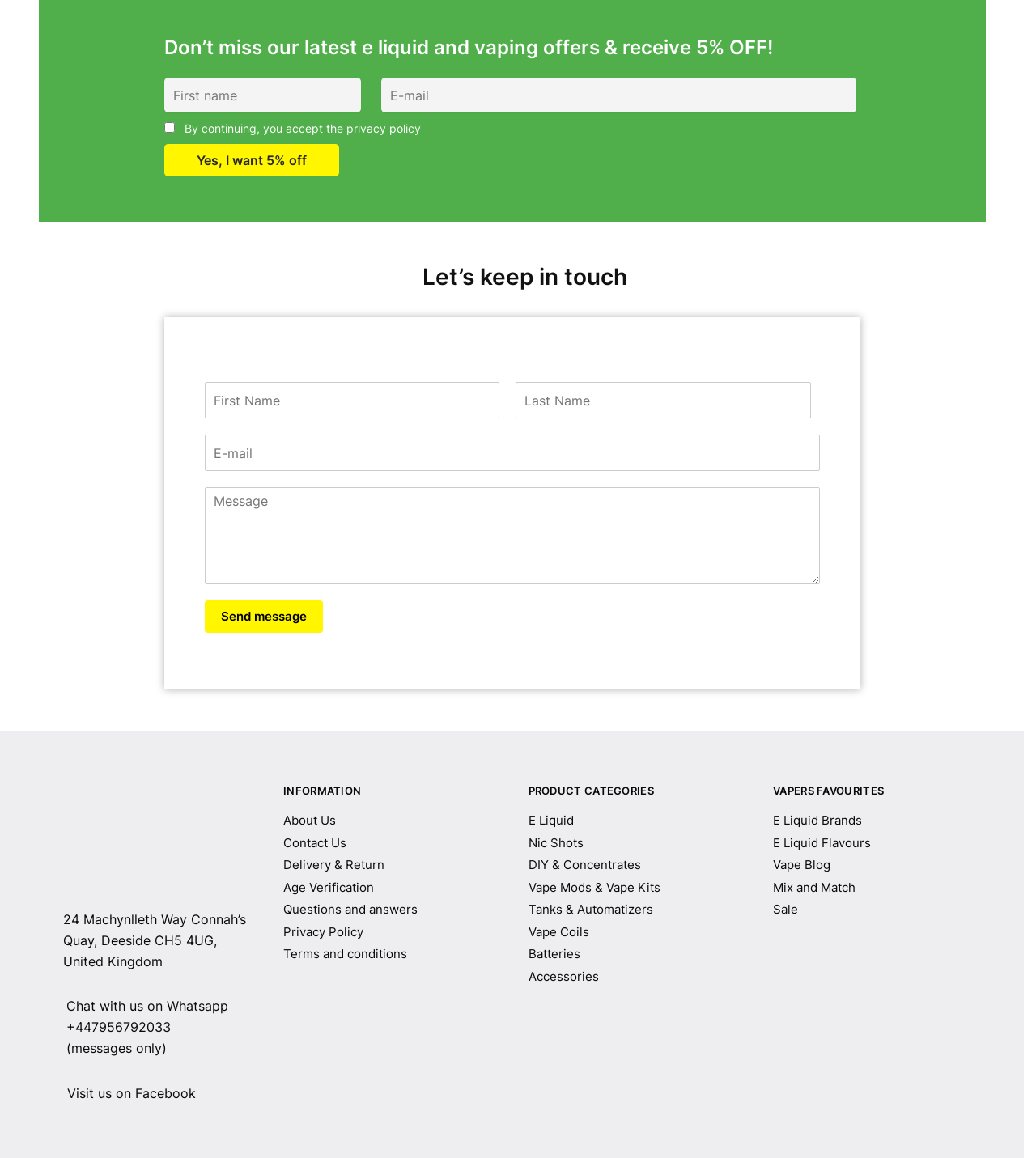Please give a one-word or short phrase response to the following question: 
What is the main purpose of the webpage?

Vaping and e-liquid offers